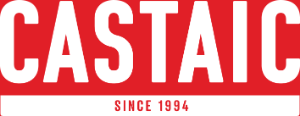What year is mentioned in the logo?
Look at the image and provide a short answer using one word or a phrase.

1994